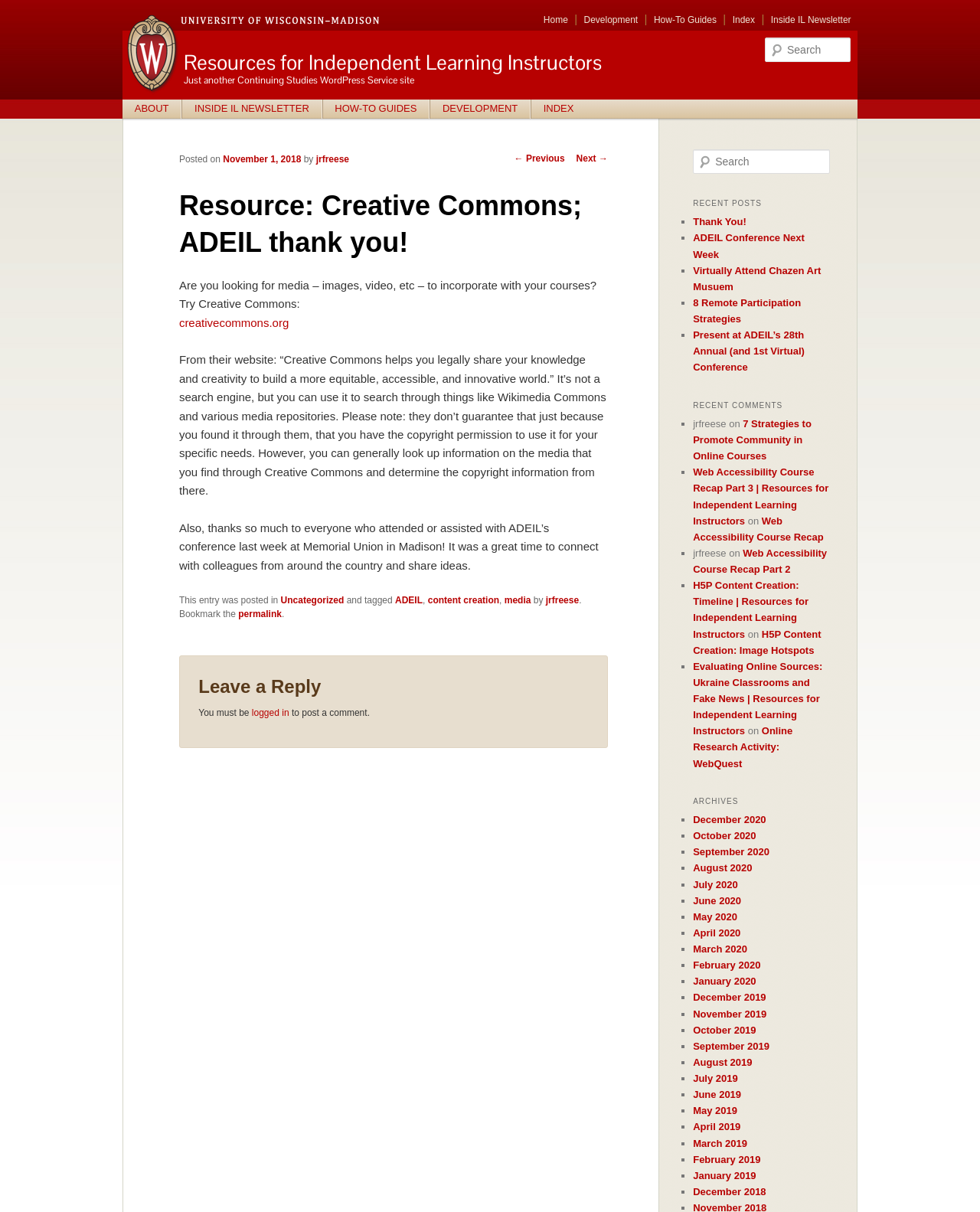Please identify the bounding box coordinates of the clickable area that will fulfill the following instruction: "Visit the home page". The coordinates should be in the format of four float numbers between 0 and 1, i.e., [left, top, right, bottom].

[0.548, 0.012, 0.586, 0.021]